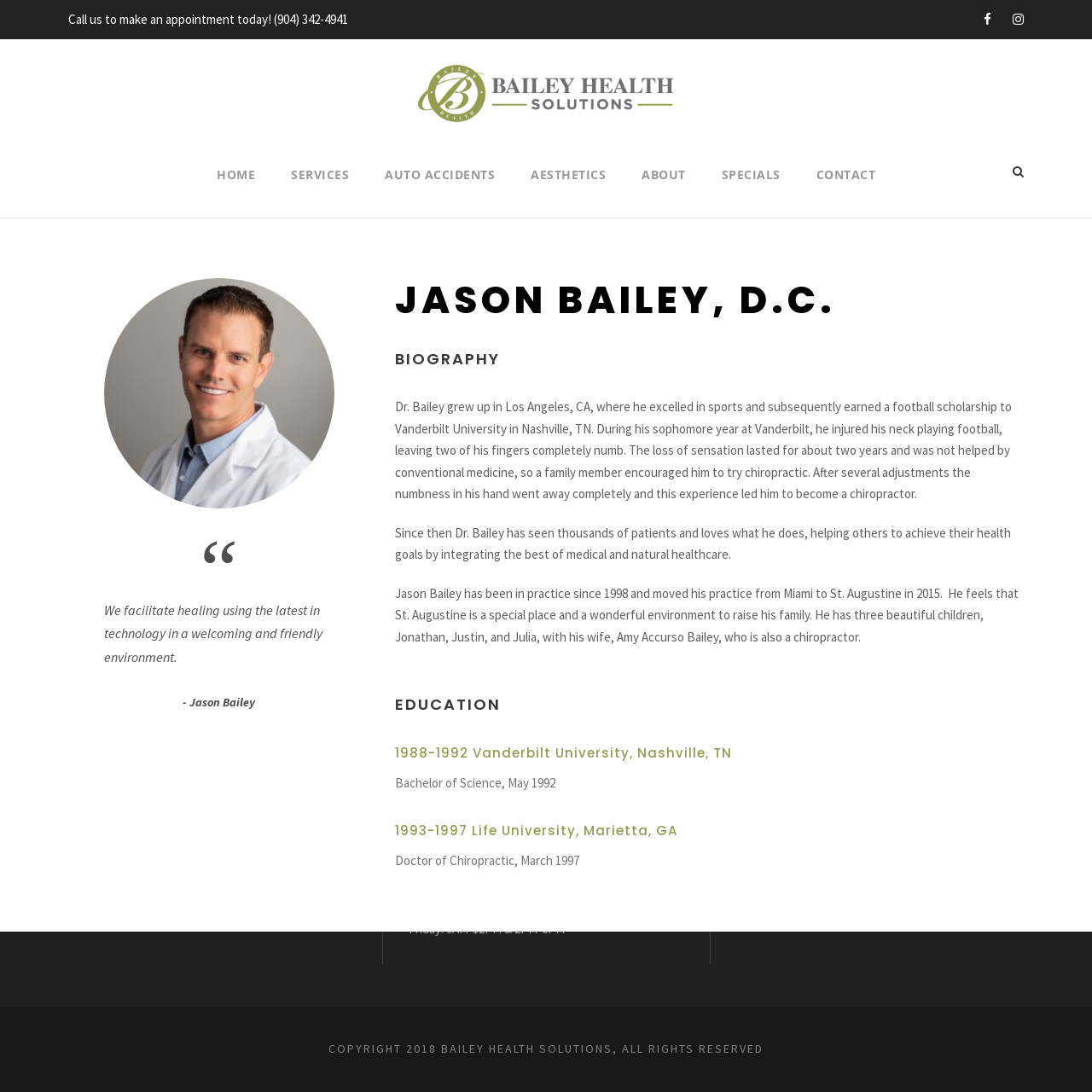Give a detailed account of the webpage's layout and content.

The webpage is about Bailey Health Solutions, an integrative healthcare provider. At the top, there is a call-to-action to book an appointment, along with a phone number and two social media links. Below this, there is a horizontal logo of Bailey Health Solutions.

The main content of the webpage is divided into two sections. On the left, there is a profile picture of Jason Bailey, D.C., followed by a brief quote and a biography section. The biography section is headed by a title "JASON BAILEY, D.C." and provides information about Dr. Bailey's background, education, and experience.

On the right side of the webpage, there is a navigation menu with links to different sections of the website, including HOME, SERVICES, AUTO ACCIDENTS, AESTHETICS, ABOUT, SPECIALS, and CONTACT. Below the navigation menu, there is a section with information about Dr. Bailey's biography, including his education and work experience.

At the bottom of the webpage, there is a CONTACT section with the practice's phone number, address, and hours of operation. There is also a section with links to policies, including a Notice of Privacy Practices. Finally, there is a copyright notice at the very bottom of the webpage.